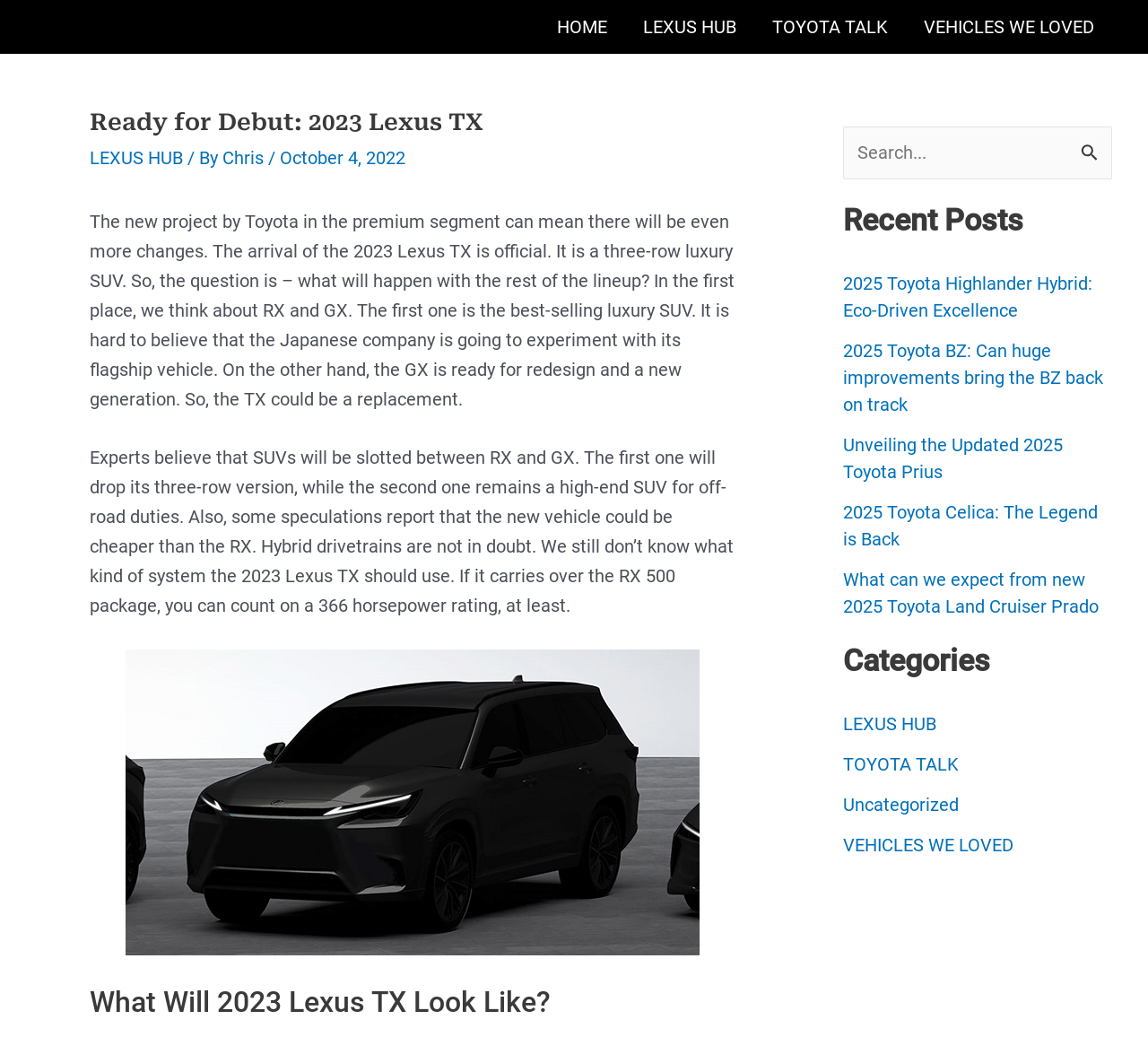Please find the bounding box coordinates of the clickable region needed to complete the following instruction: "Read the recent post about 2025 Toyota Highlander Hybrid". The bounding box coordinates must consist of four float numbers between 0 and 1, i.e., [left, top, right, bottom].

[0.734, 0.263, 0.952, 0.31]